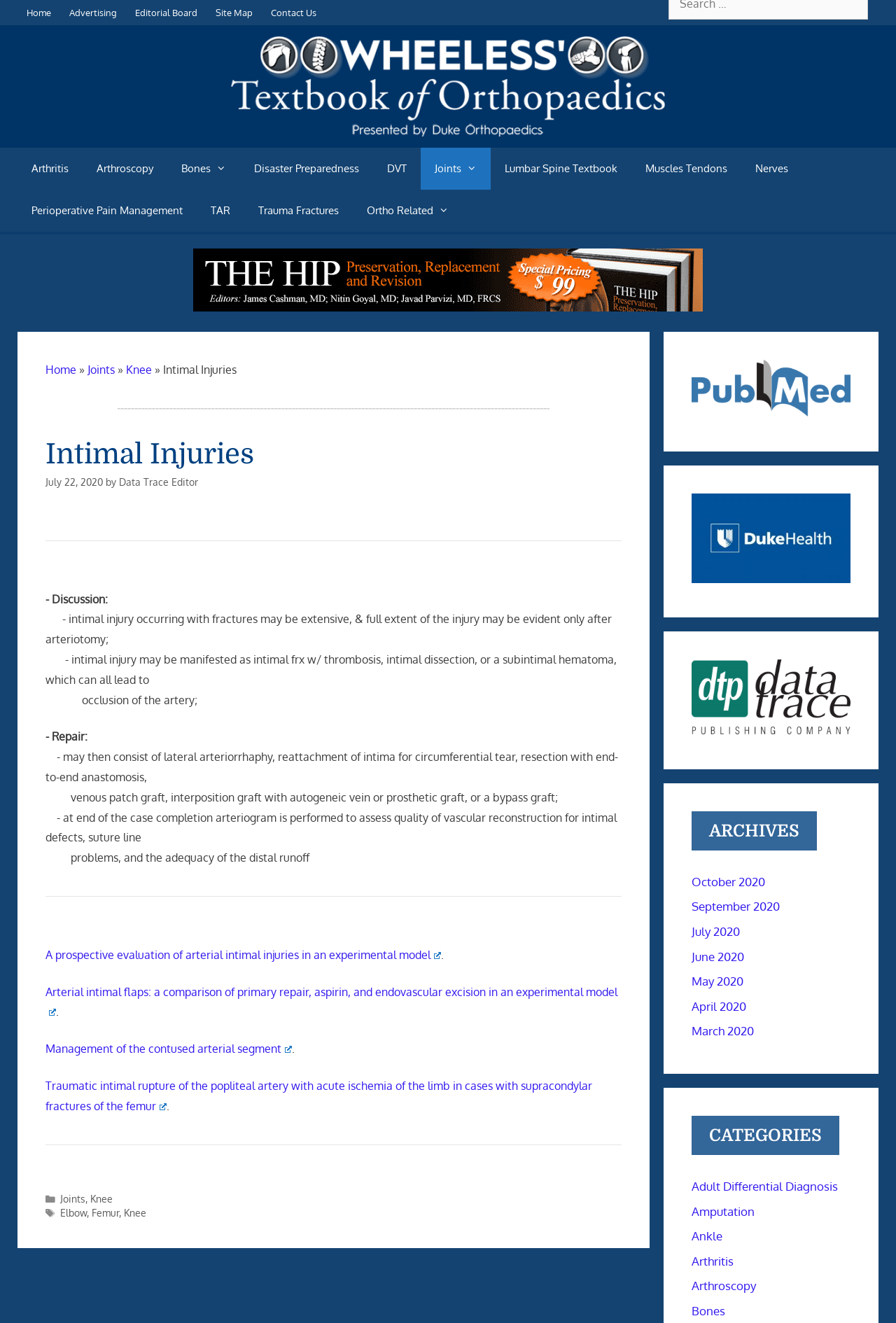Give a one-word or phrase response to the following question: What is the purpose of the completion arteriogram?

to assess quality of vascular reconstruction